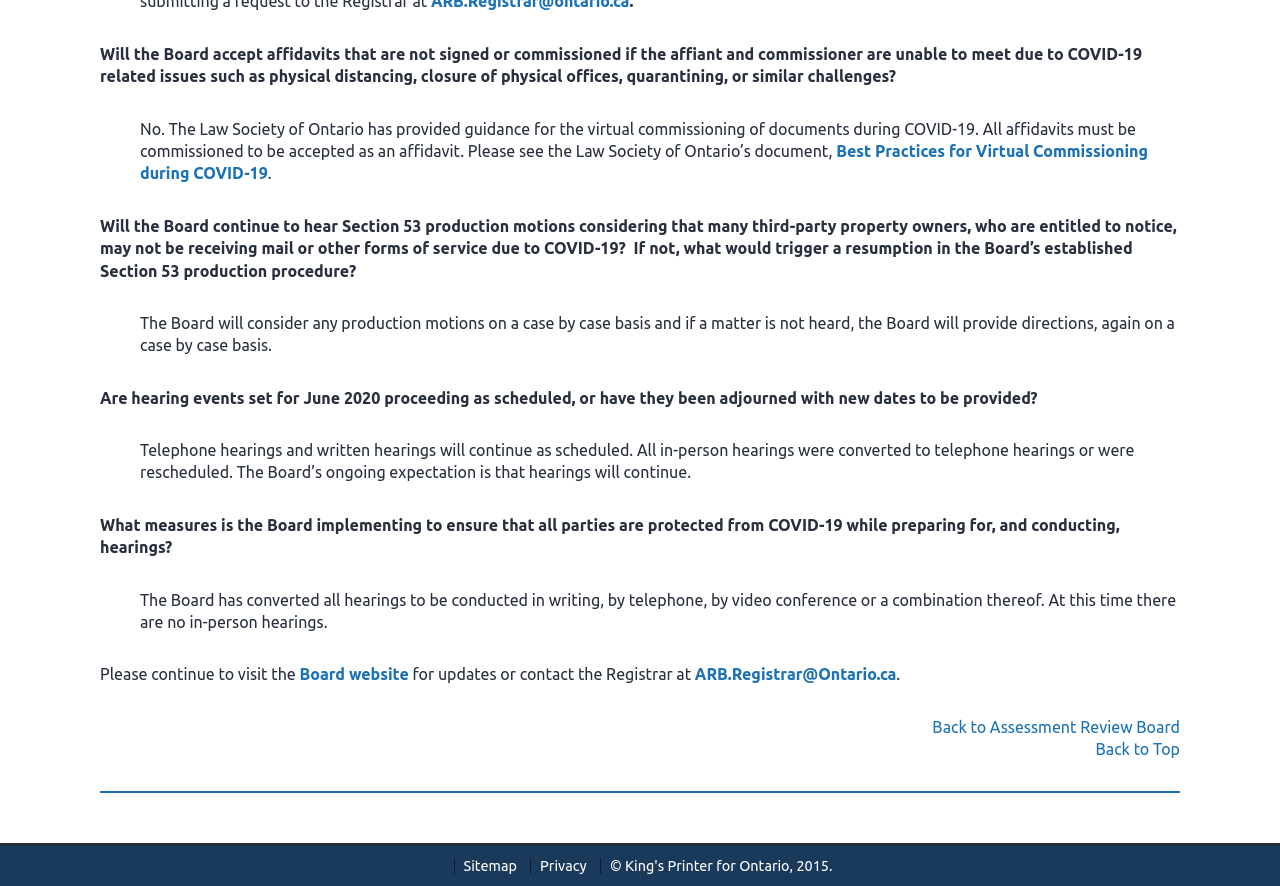Use the details in the image to answer the question thoroughly: 
What is the Board's stance on accepting uncommissioned affidavits?

The Board will not accept affidavits that are not signed or commissioned, even if the affiant and commissioner are unable to meet due to COVID-19 related issues. This is because the Law Society of Ontario has provided guidance for the virtual commissioning of documents during COVID-19, and all affidavits must be commissioned to be accepted.